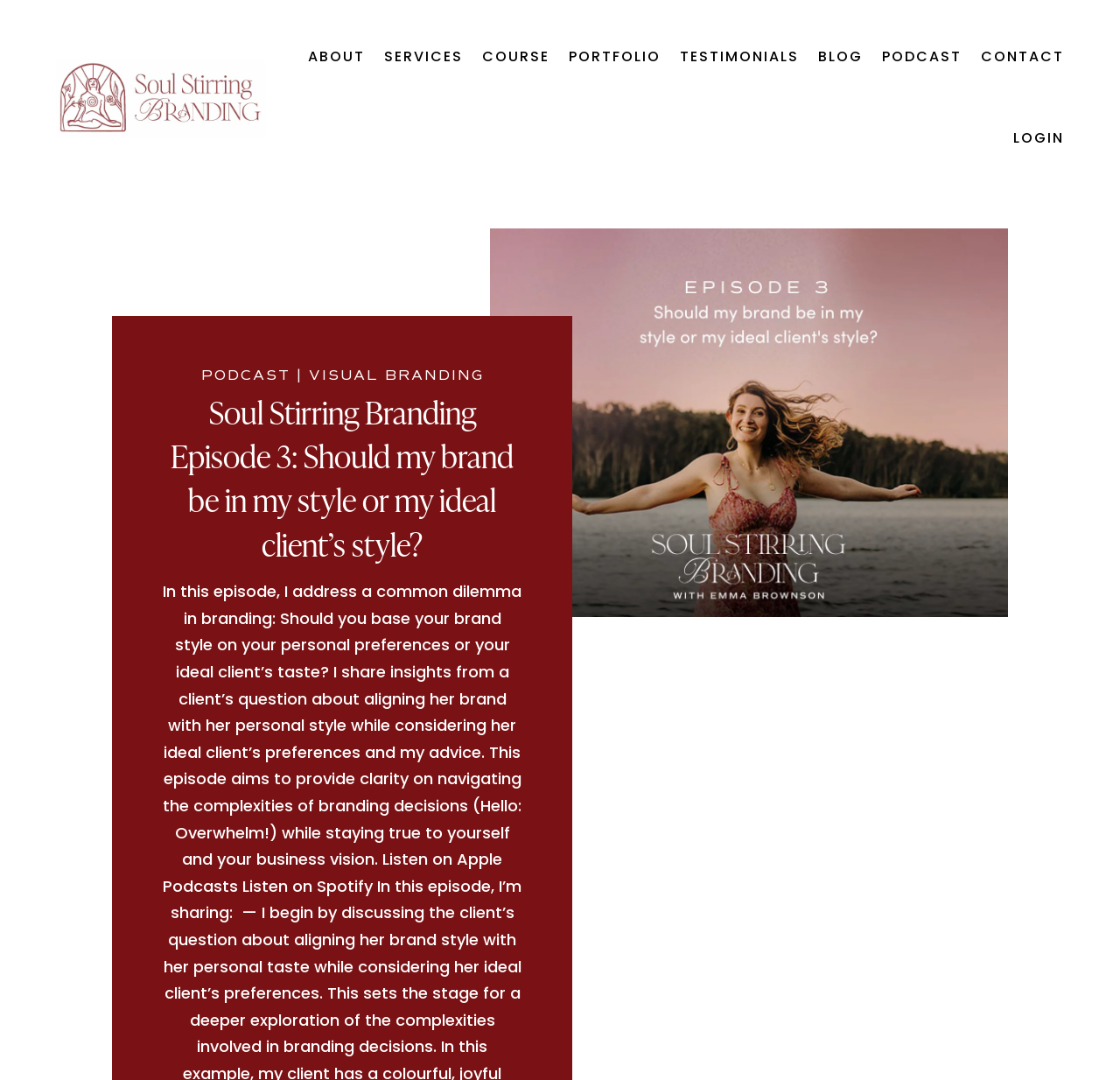Is there a login feature on the website?
Please use the image to deliver a detailed and complete answer.

I saw a link with the text 'LOGIN' at the top right corner of the page, which suggests that there is a login feature available on the website.